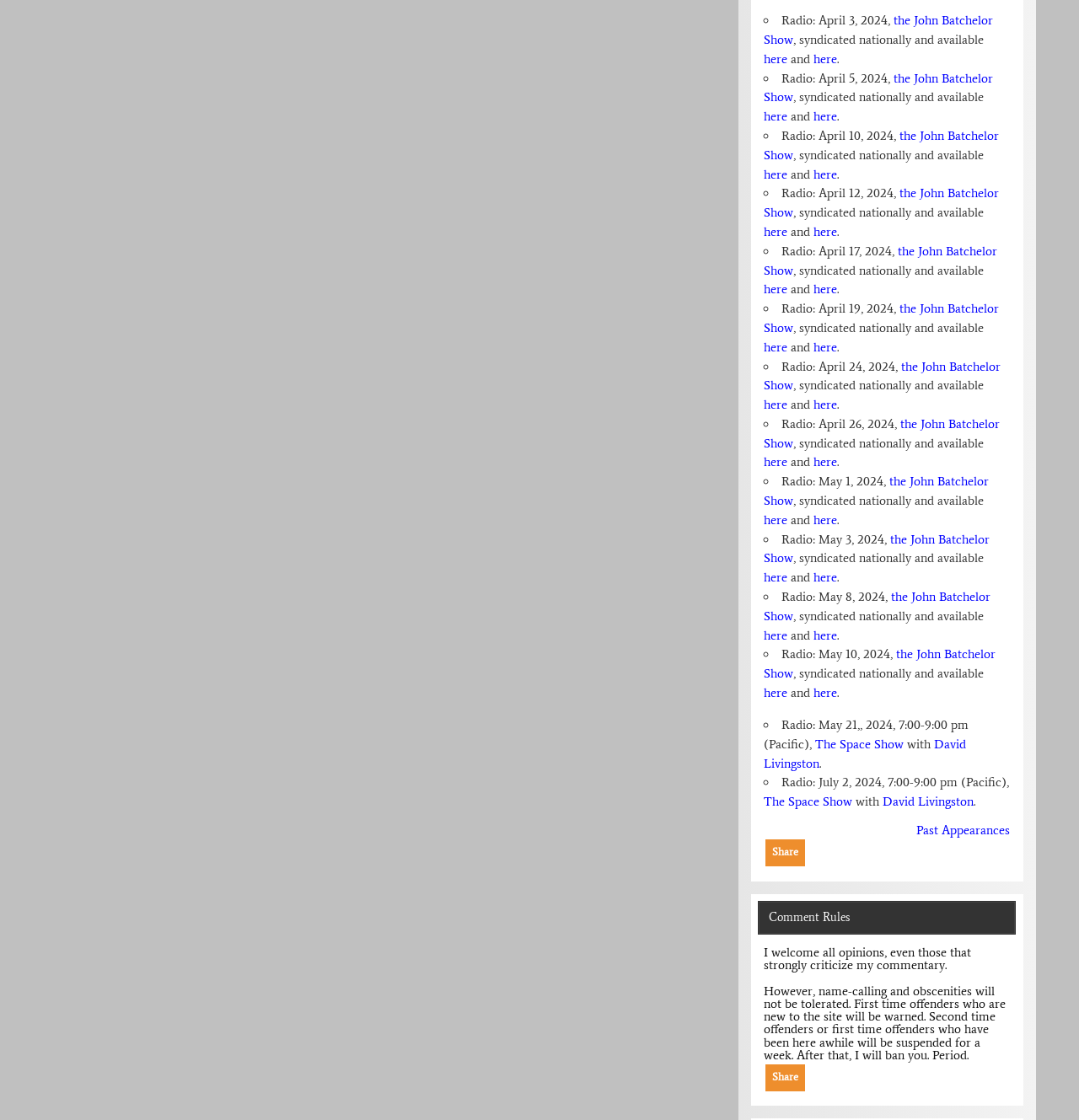Please find the bounding box coordinates of the clickable region needed to complete the following instruction: "Click here to access the radio show". The bounding box coordinates must consist of four float numbers between 0 and 1, i.e., [left, top, right, bottom].

[0.708, 0.046, 0.73, 0.059]